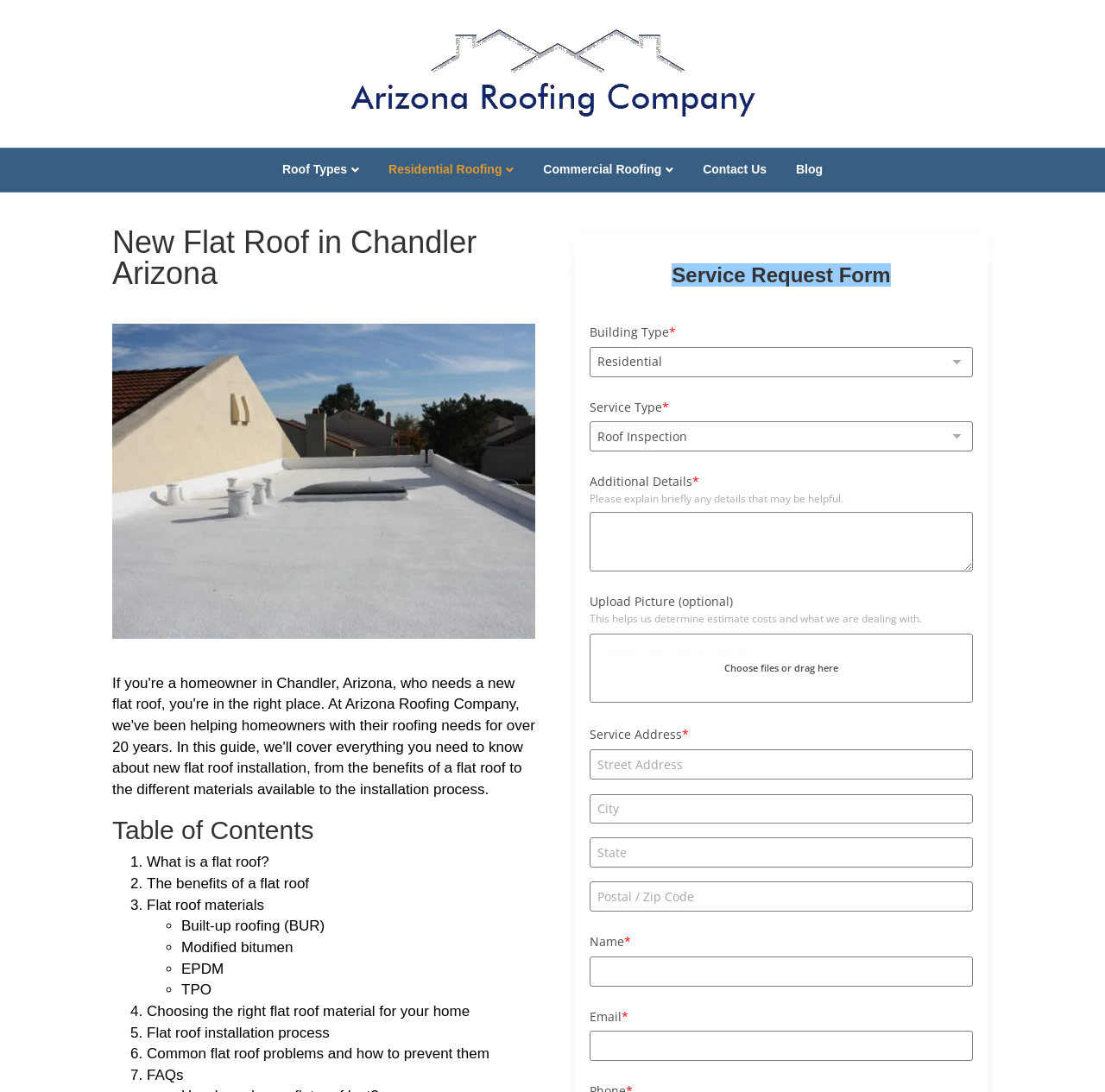What is the seventh topic discussed in the 'Table of Contents' section?
Could you answer the question in a detailed manner, providing as much information as possible?

The 'Table of Contents' section lists seven topics, and the seventh one is 'FAQs', which is mentioned at the bottom of the section.